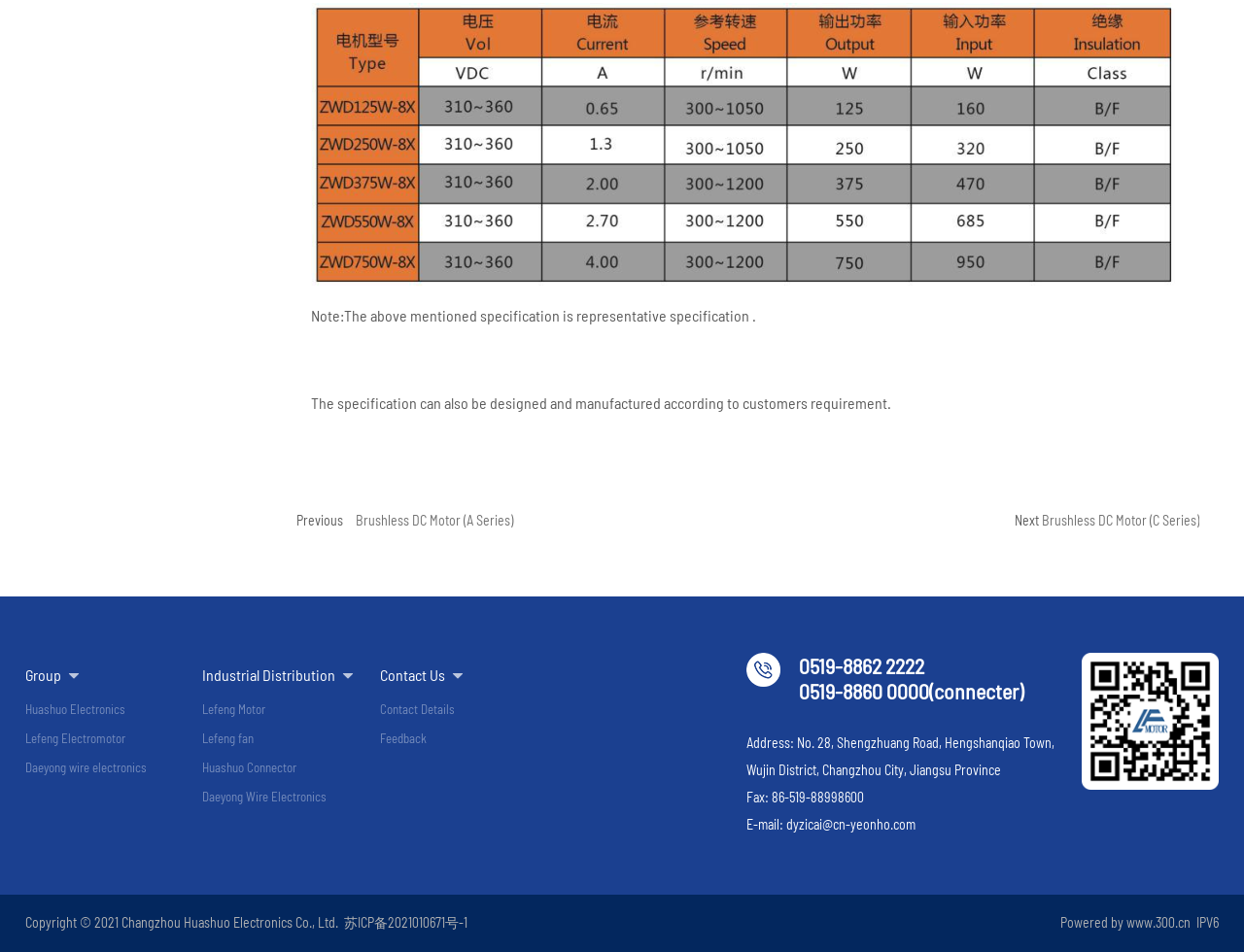Please specify the bounding box coordinates of the clickable region to carry out the following instruction: "Visit the NEWS section". The coordinates should be four float numbers between 0 and 1, in the format [left, top, right, bottom].

None